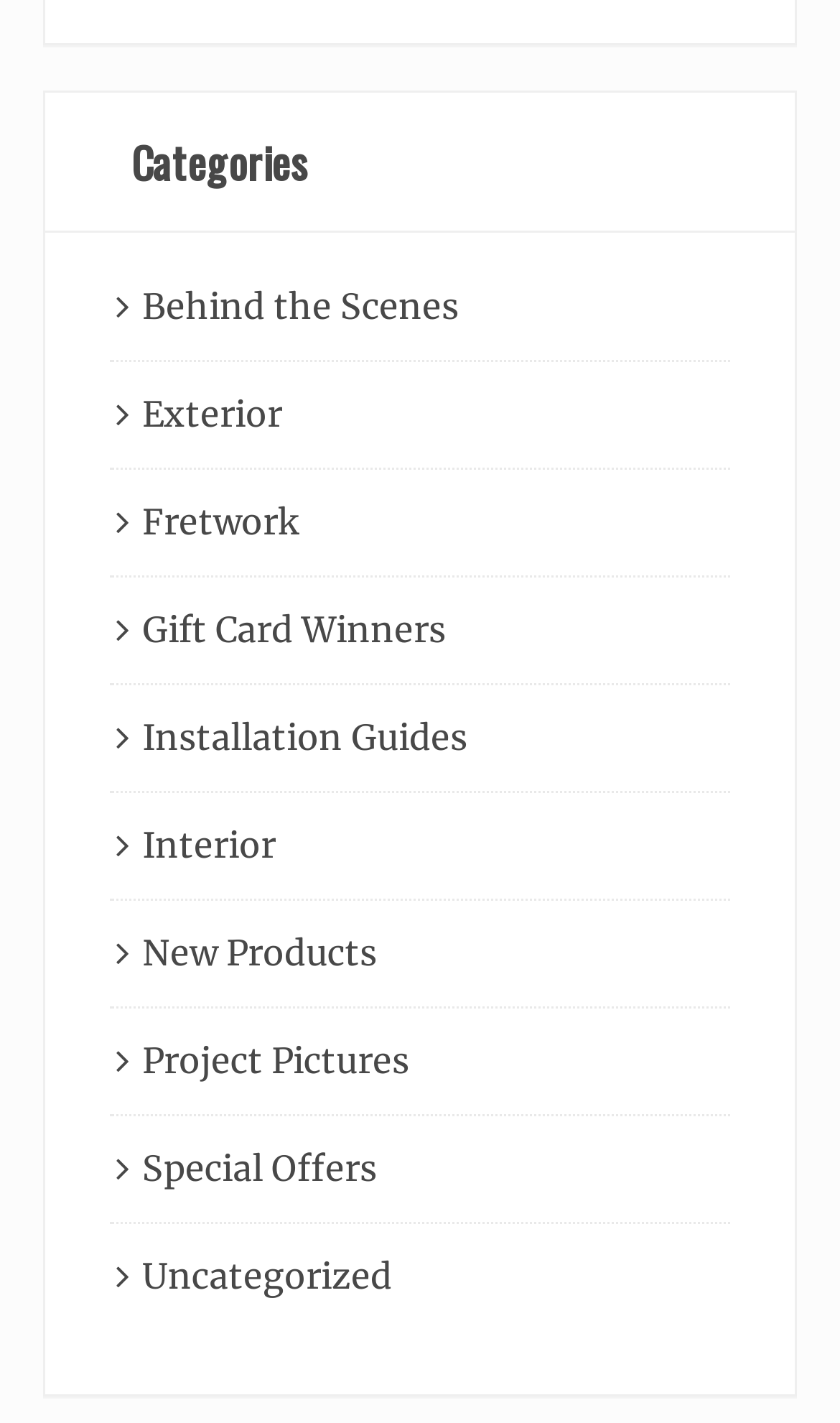Determine the bounding box coordinates of the section to be clicked to follow the instruction: "Share on Facebook". The coordinates should be given as four float numbers between 0 and 1, formatted as [left, top, right, bottom].

None